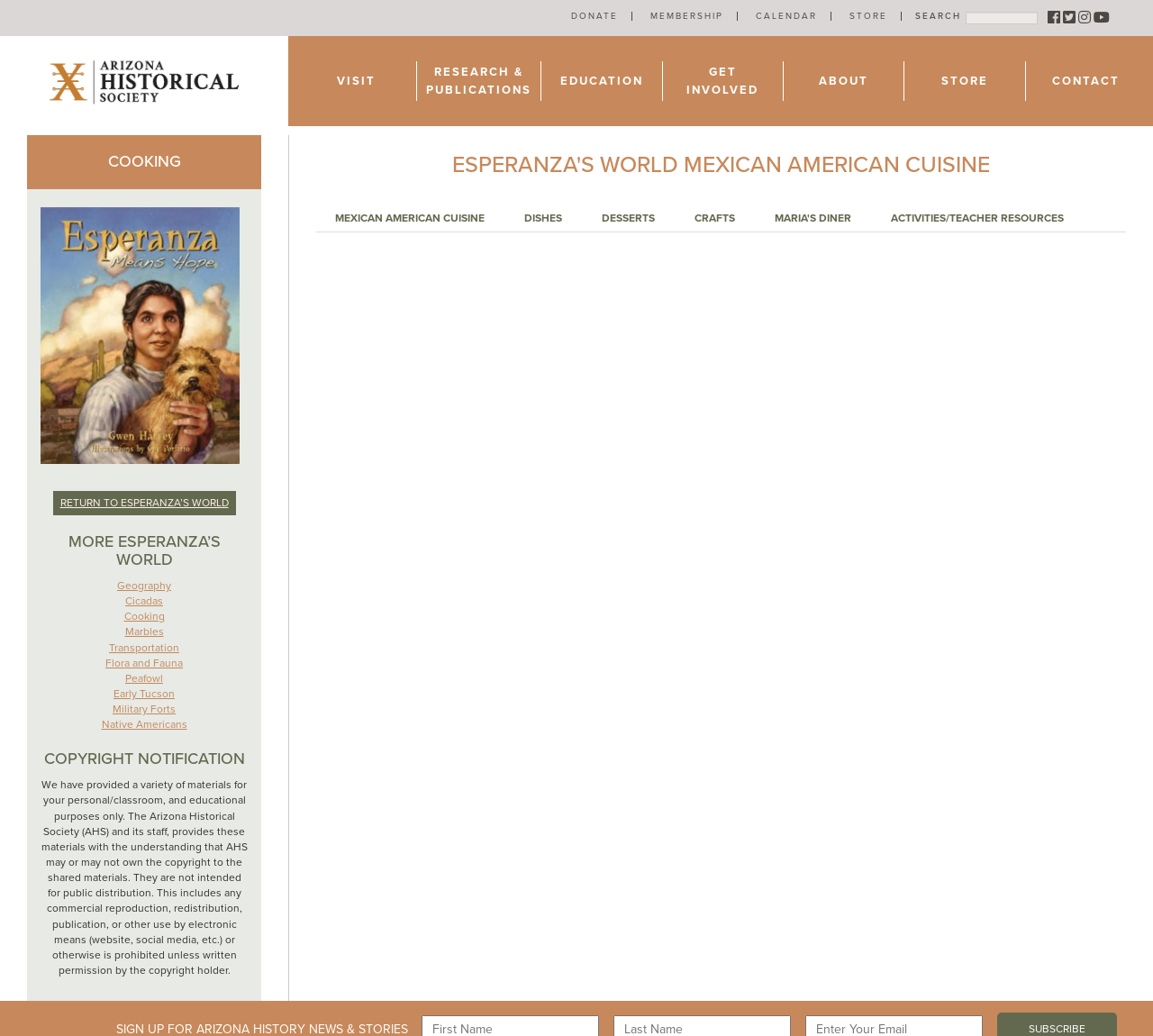Show me the bounding box coordinates of the clickable region to achieve the task as per the instruction: "Explore Mexican American Cuisine".

[0.274, 0.198, 0.437, 0.223]